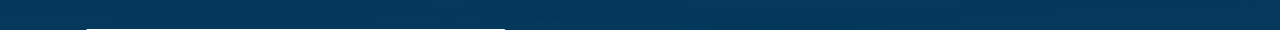What organization is the logo likely associated with?
Answer the question with a detailed explanation, including all necessary information.

The logo is likely associated with the Angling Trust, given the context of the webpage, which suggests a connection to fishing and outdoor activities.